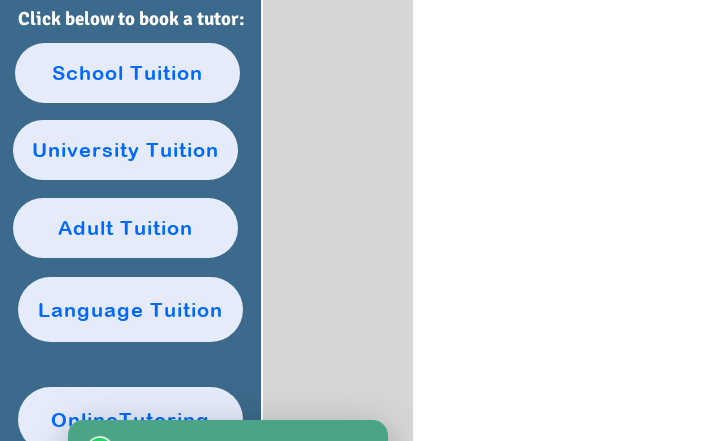Offer a detailed explanation of the image and its components.

The image showcases a section from the "Education Matters" website, specifically designed for booking tutoring services. Prominently displayed is a heading that invites users to "Click below to book a tutor," suggesting a streamlined navigation experience. Below the heading are several clearly labeled buttons for different types of tuition, including "School Tuition," "University Tuition," "Adult Tuition," "Language Tuition," and "Online Tutoring." Each button features rounded edges and a simple design, contributing to an accessible and user-friendly interface. The background is a calming blue tone, enhancing visibility and drawing attention to the interactive options provided for prospective students to easily find the tutoring service that best suits their needs.